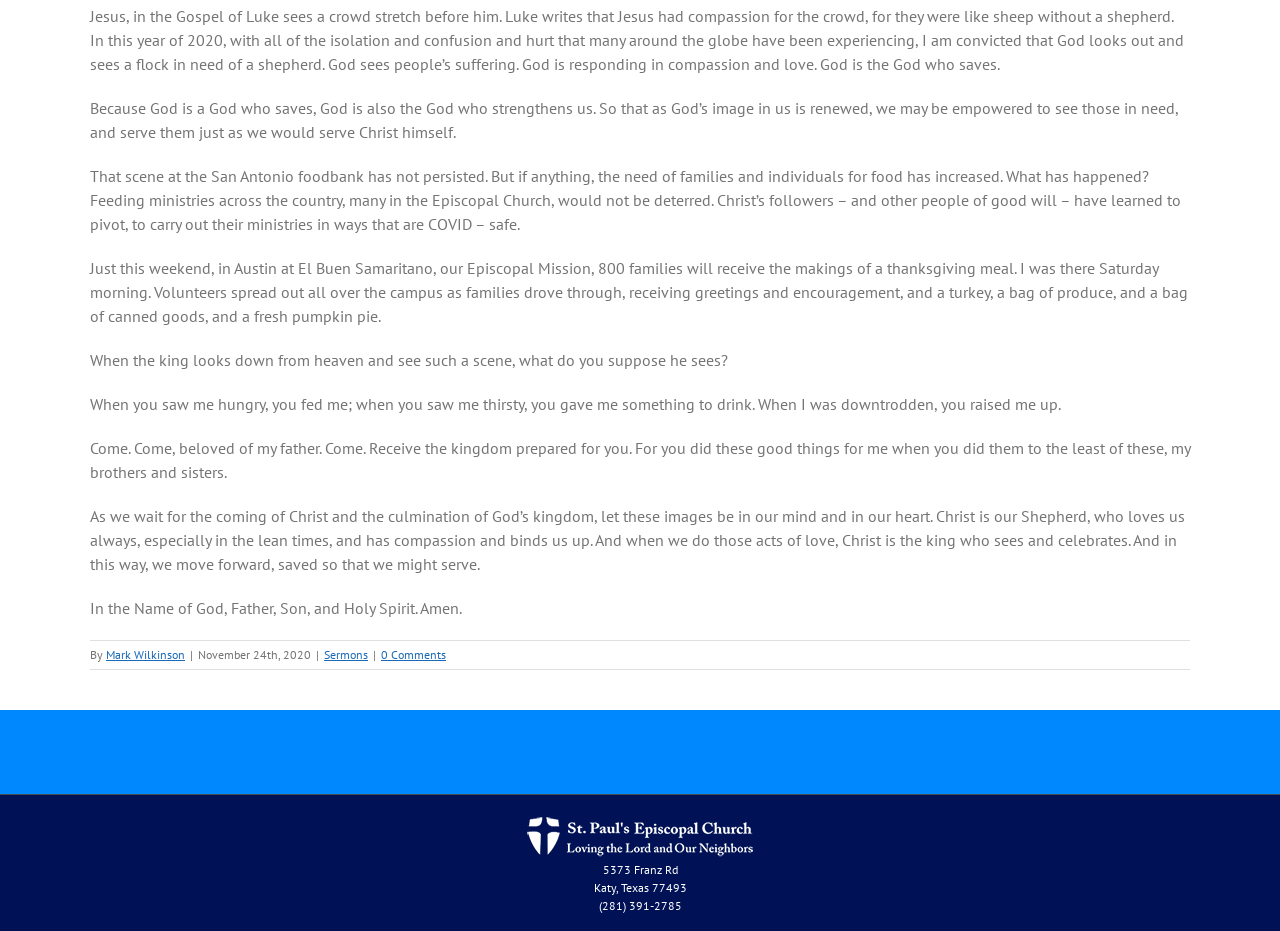Based on the image, please respond to the question with as much detail as possible:
What is the author's tone in the sermon?

The author's tone in the sermon is reflective, as evident from the text which has a calm and contemplative tone, encouraging the readers to reflect on their actions and serve others.